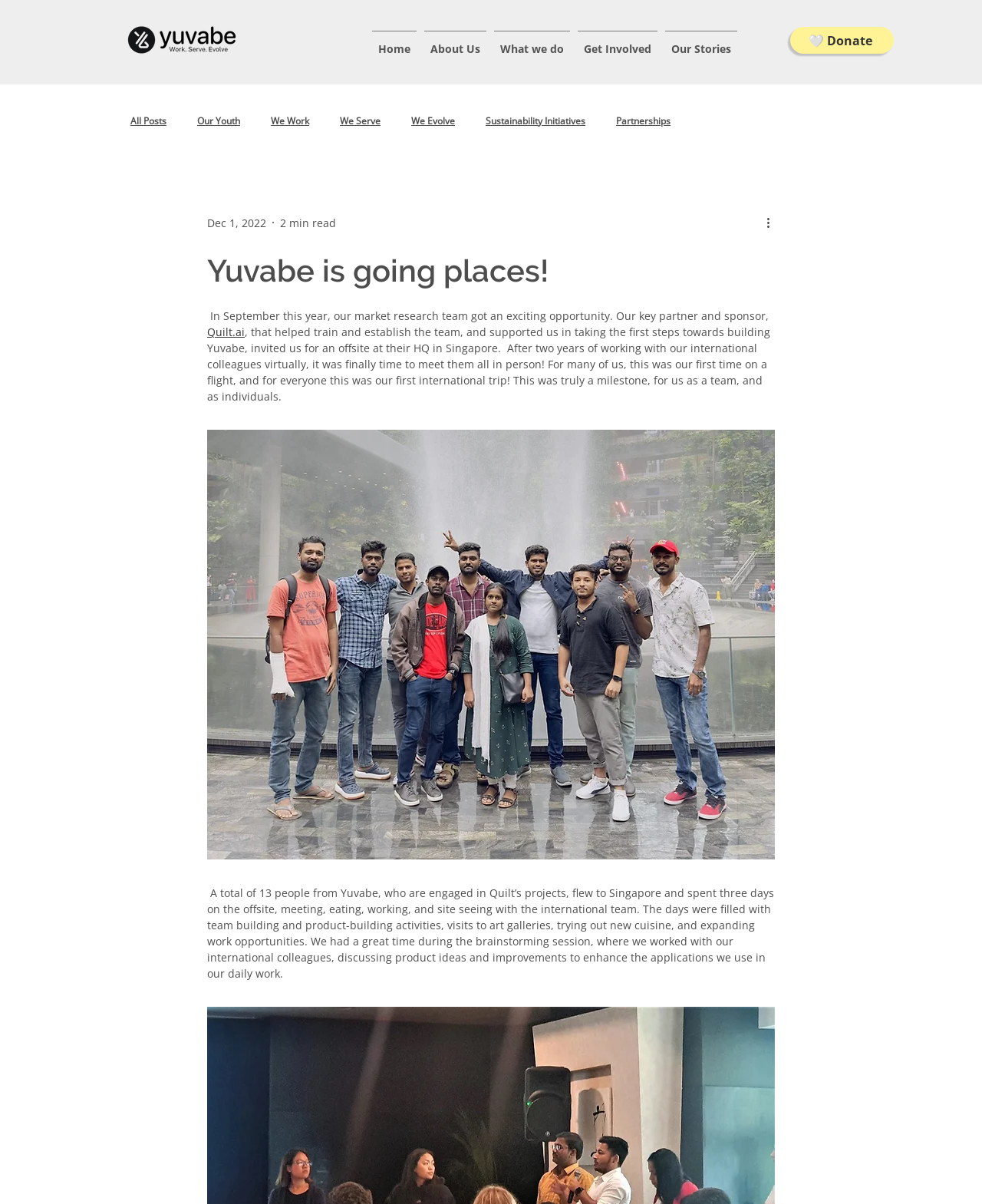Provide an in-depth caption for the webpage.

The webpage is about Yuvabe, an organization that has a market research team. At the top left corner, there is a logo of Yuvabe, accompanied by a link to the homepage. Below the logo, there is a navigation menu with links to different sections of the website, including "About Us", "What we do", "Get Involved", and "Our Stories". 

On the top right corner, there is a "Donate" button with a heart symbol. Below the navigation menu, there is another navigation section dedicated to the blog, with links to different categories such as "All Posts", "Our Youth", "We Work", and others.

The main content of the webpage is an article about the market research team's trip to Singapore, sponsored by Quilt.ai. The article is divided into several paragraphs, with a heading that reads "Yuvabe is going places!". The text describes the team's excitement to meet their international colleagues in person after two years of virtual collaboration. There are also details about the team's activities during the trip, including team building, product-building, and site seeing.

There are several buttons and links throughout the article, including a "More actions" button and a link to Quilt.ai. At the bottom of the article, there is a button with no text. The webpage has a clean and organized layout, making it easy to navigate and read the content.